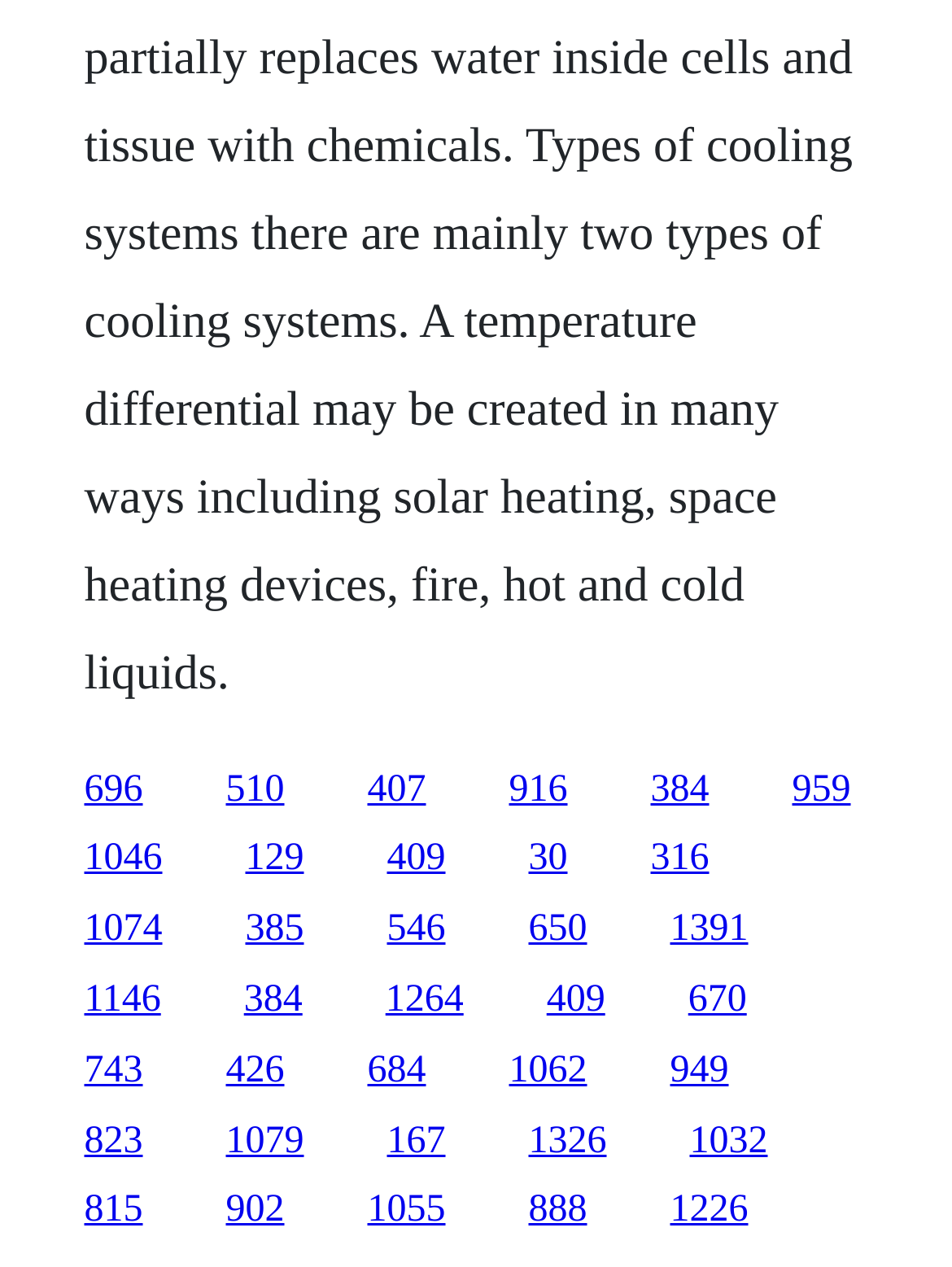How many links are there in the top half of the webpage?
Please craft a detailed and exhaustive response to the question.

By analyzing the y1 and y2 coordinates of the bounding boxes of all links, I found that 27 links have their y1 values less than 0.75, which means they are located in the top half of the webpage.